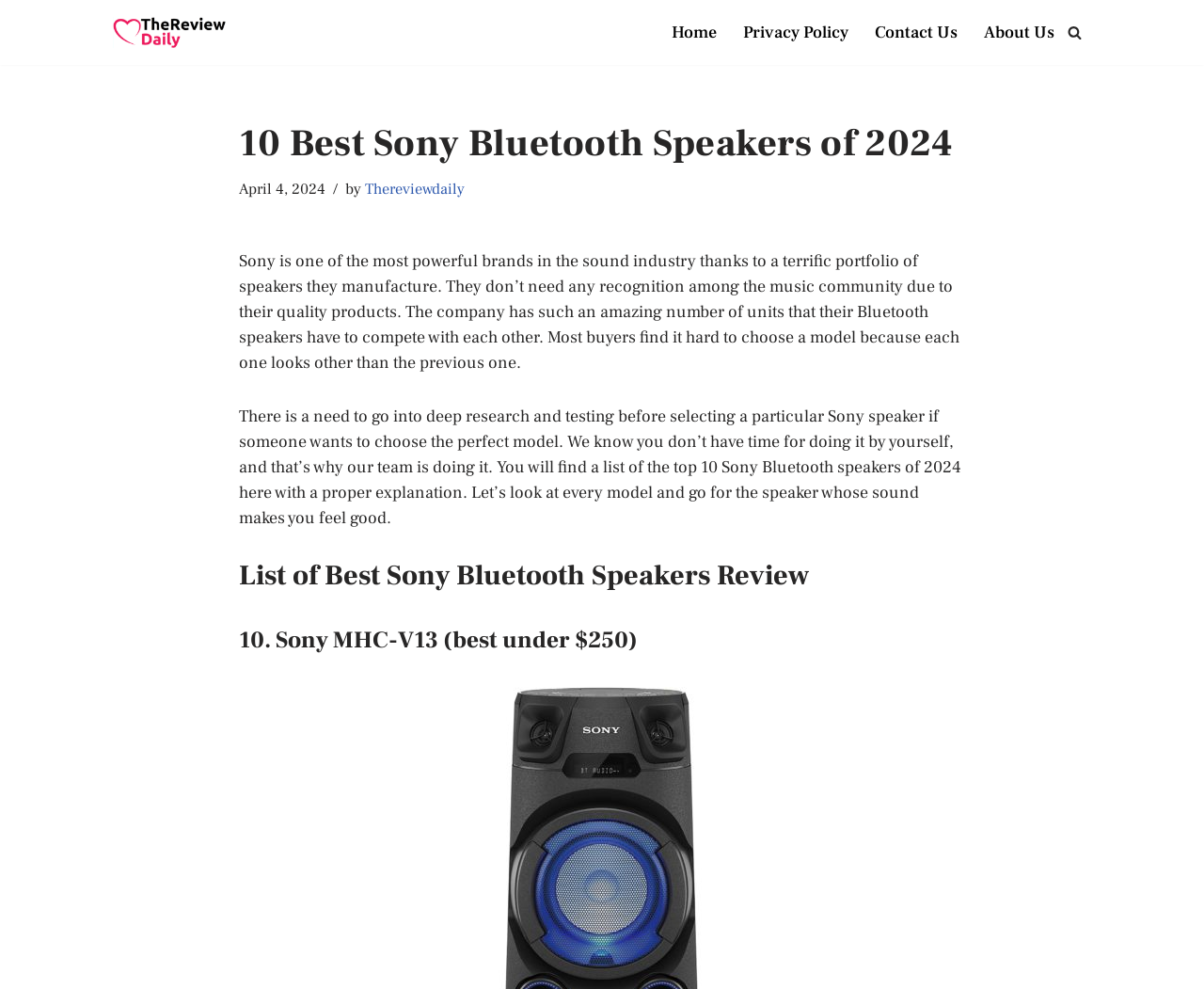Give the bounding box coordinates for the element described by: "About Us".

[0.817, 0.019, 0.876, 0.047]